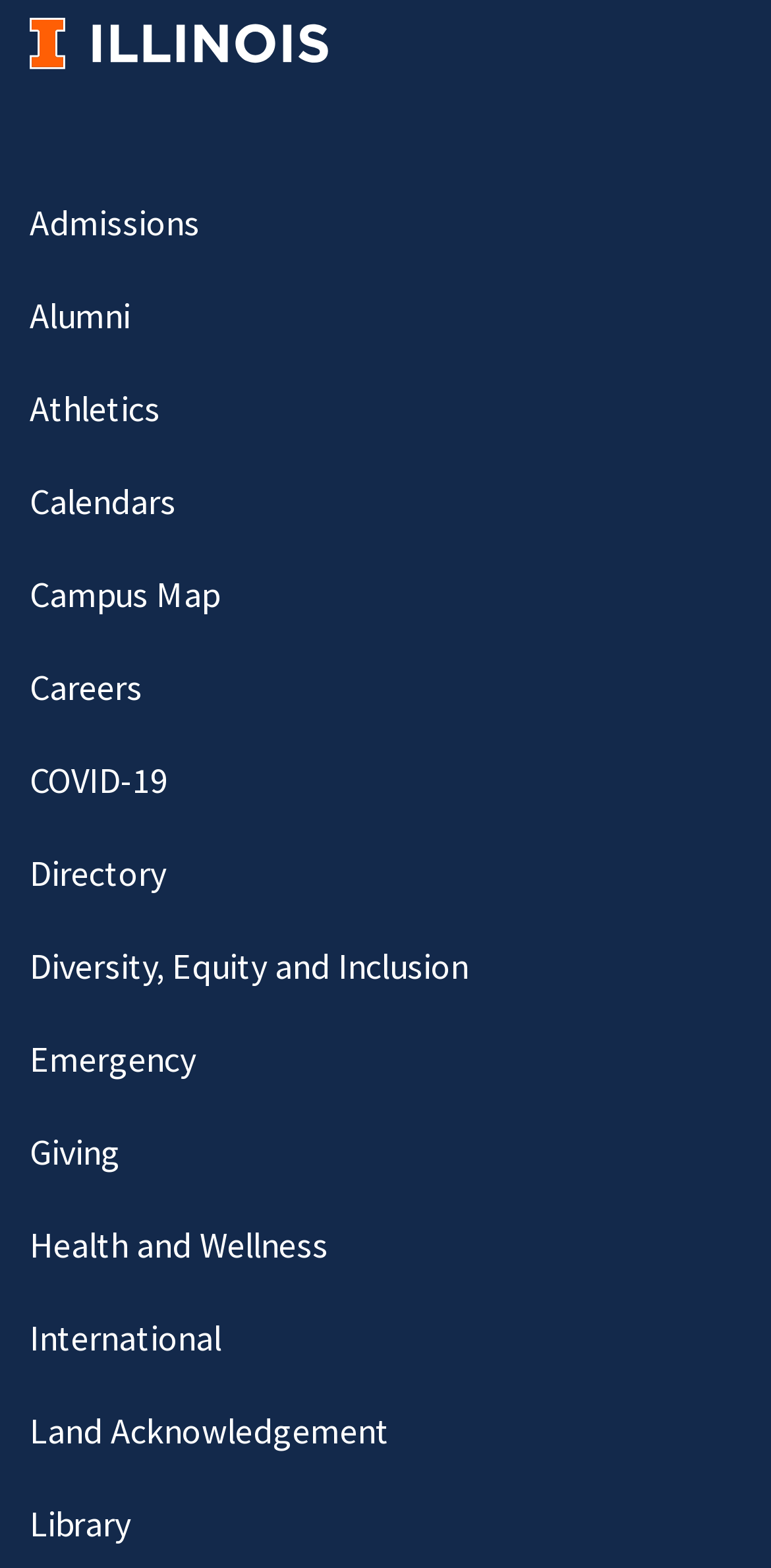Pinpoint the bounding box coordinates for the area that should be clicked to perform the following instruction: "Access the Library".

[0.038, 0.946, 0.169, 0.998]